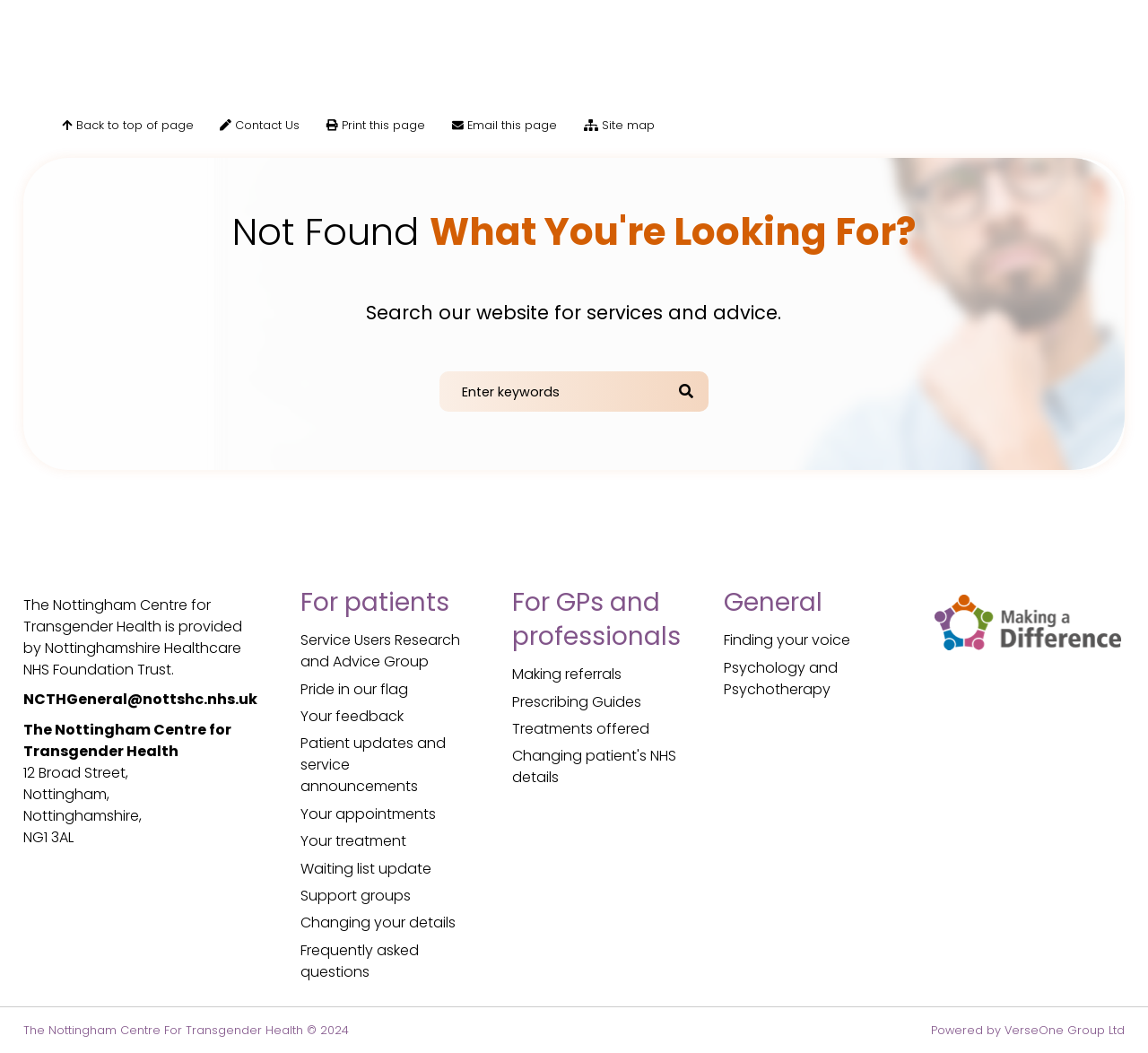Please find the bounding box coordinates (top-left x, top-left y, bottom-right x, bottom-right y) in the screenshot for the UI element described as follows: Patient updates and service announcements

[0.261, 0.696, 0.388, 0.757]